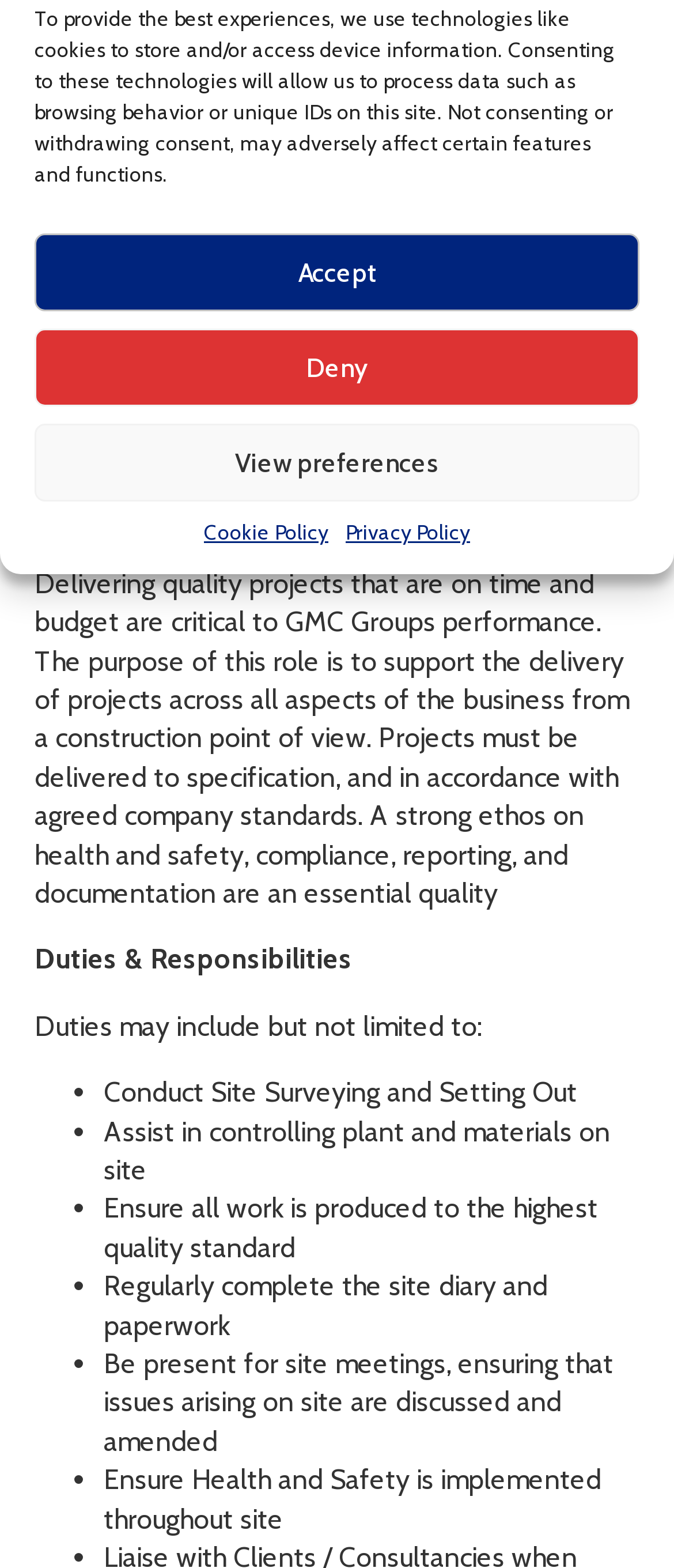Using the given description, provide the bounding box coordinates formatted as (top-left x, top-left y, bottom-right x, bottom-right y), with all values being floating point numbers between 0 and 1. Description: Privacy Policy

[0.513, 0.331, 0.697, 0.35]